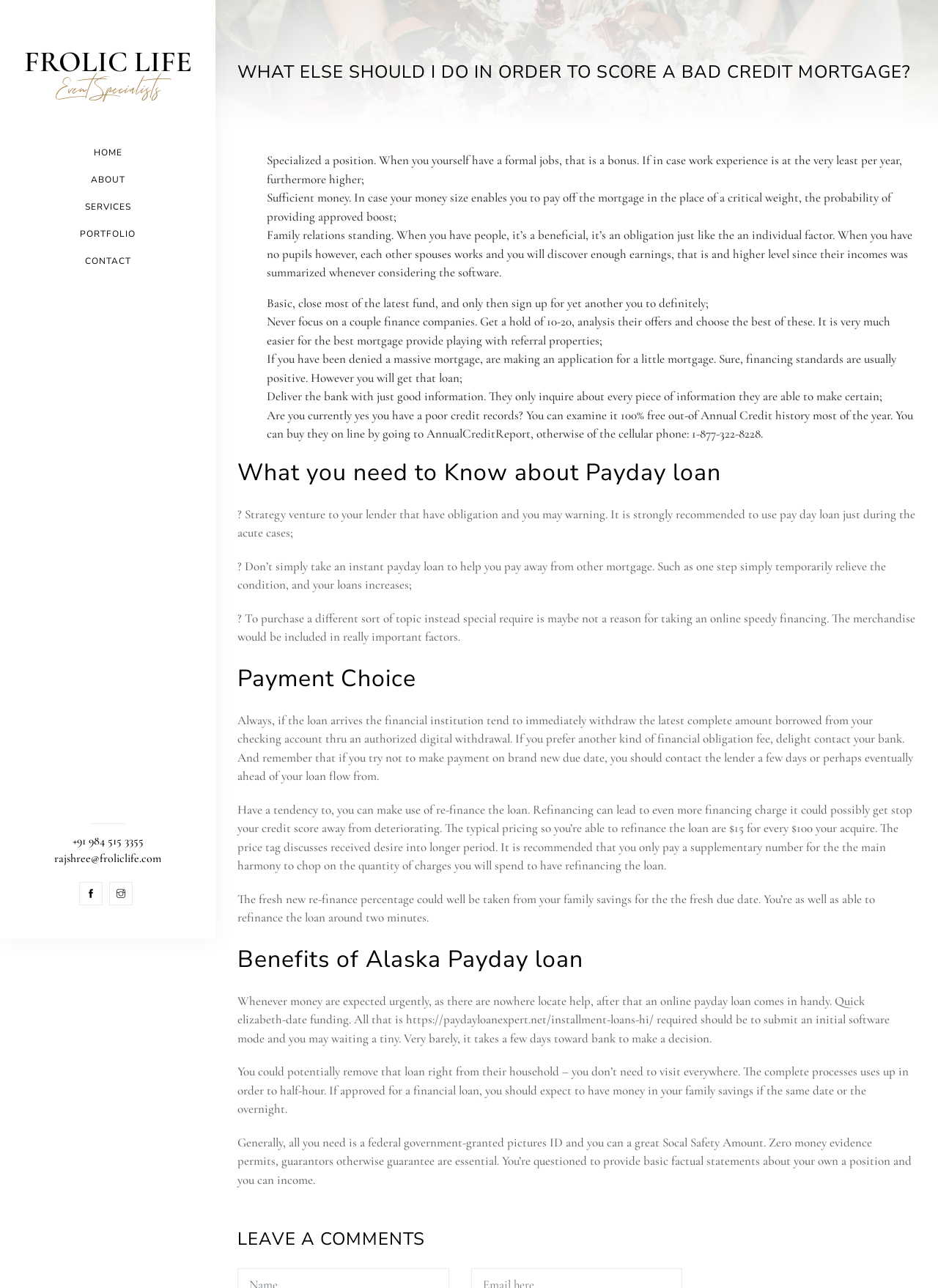Extract the bounding box coordinates of the UI element described: "Home". Provide the coordinates in the format [left, top, right, bottom] with values ranging from 0 to 1.

[0.1, 0.113, 0.13, 0.124]